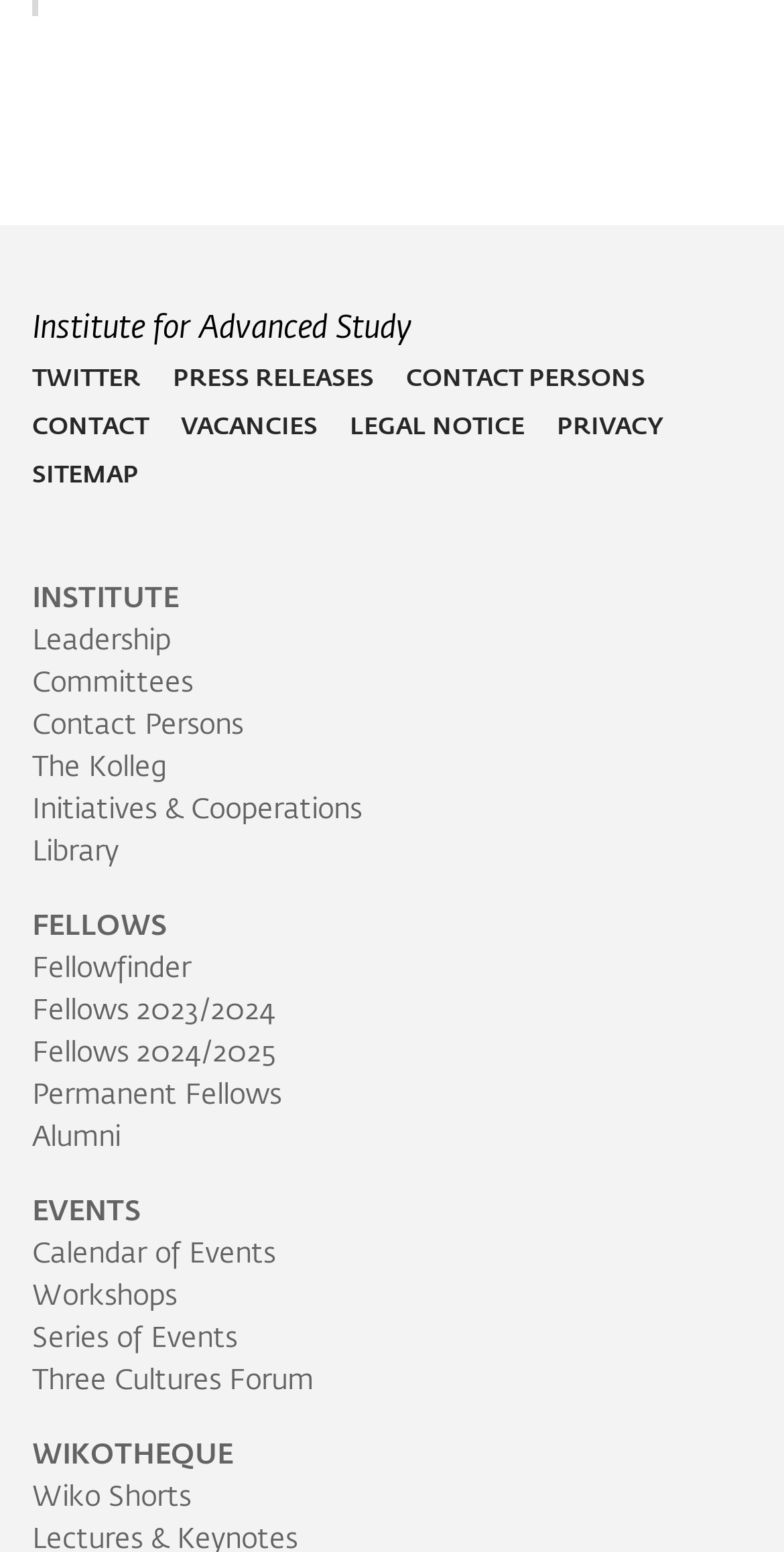Determine the bounding box coordinates for the HTML element described here: "Institute".

[0.041, 0.377, 0.228, 0.395]